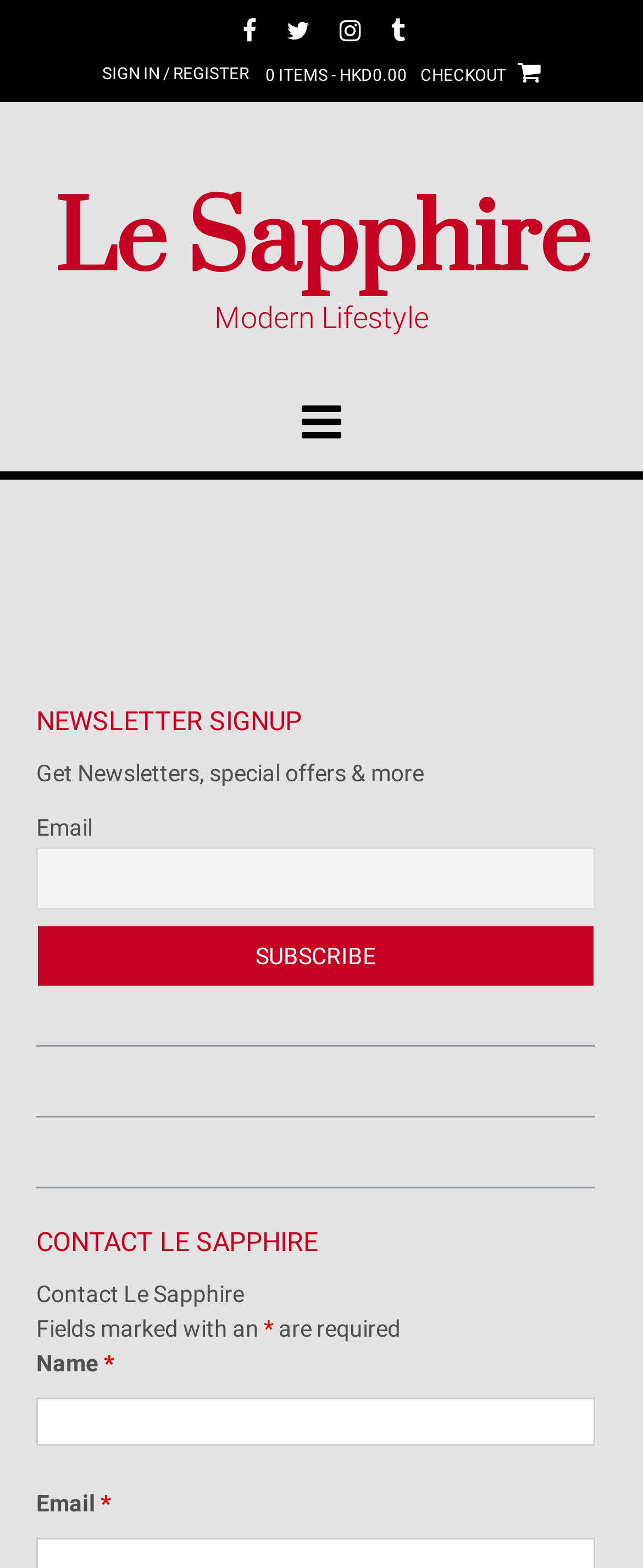What is the button 'Subscribe' used for?
Answer the question with just one word or phrase using the image.

Subscribe to newsletter